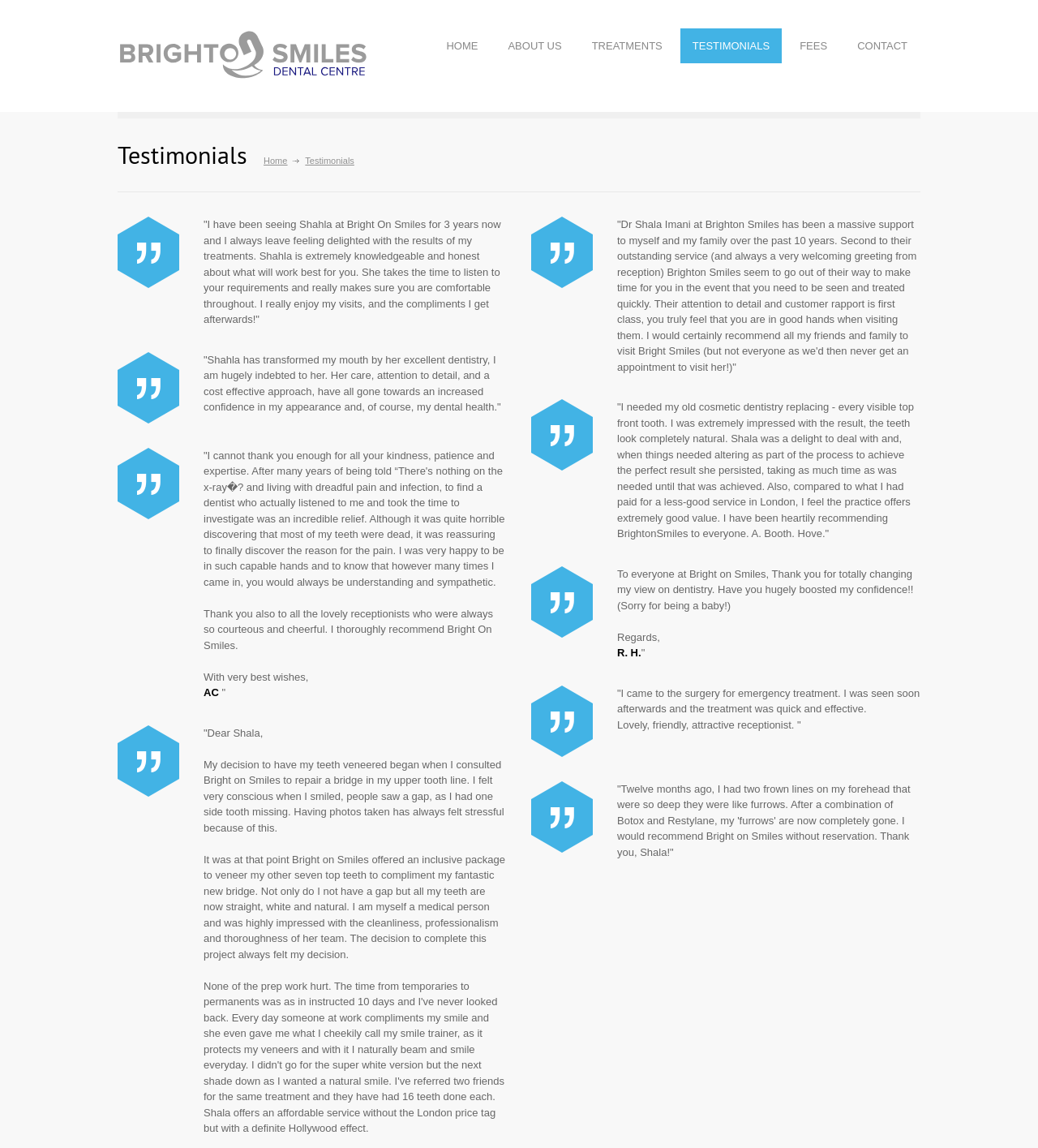Provide a short, one-word or phrase answer to the question below:
What is the tone of the testimonials on this webpage?

Positive